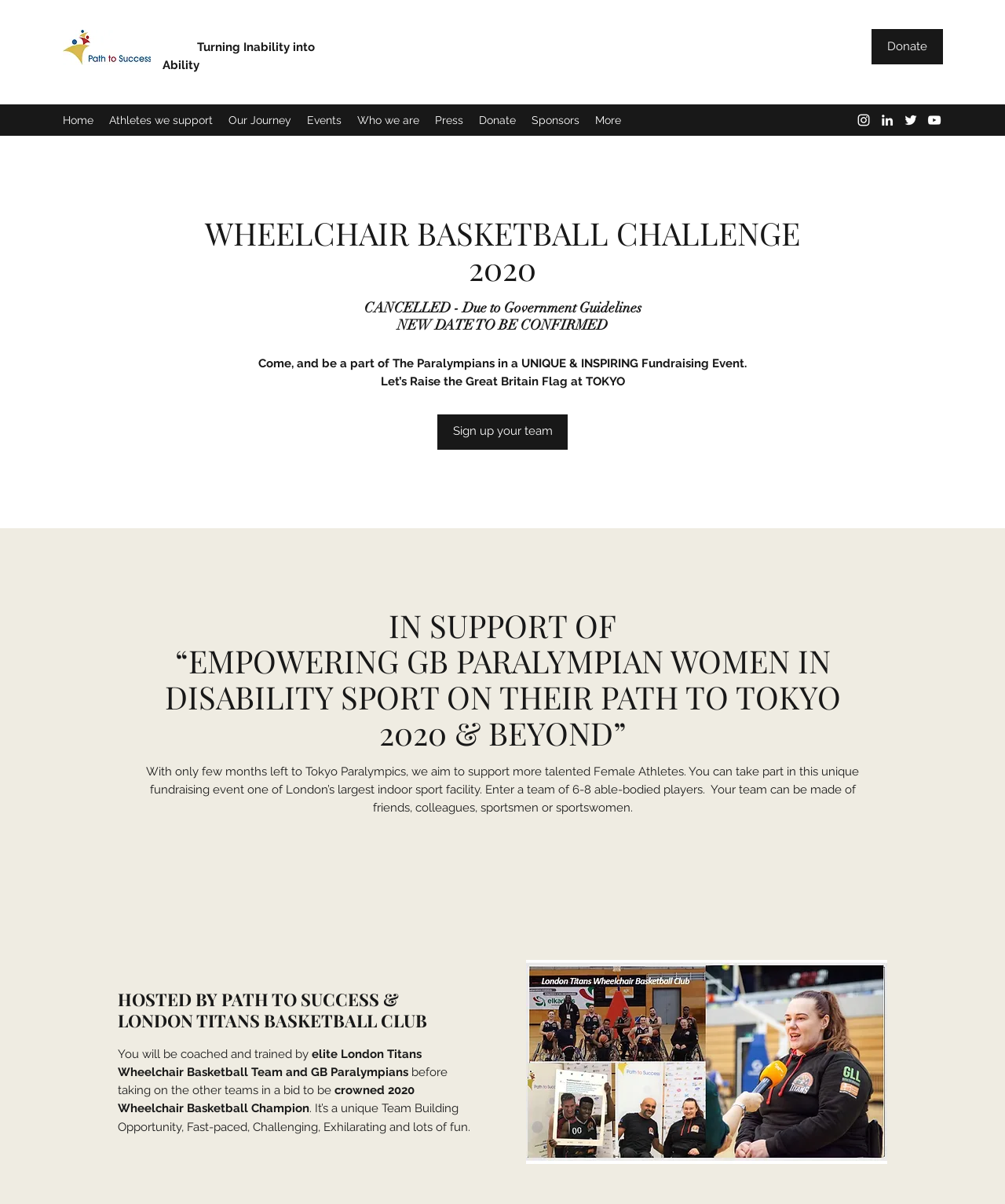Where will the event take place?
Answer the question using a single word or phrase, according to the image.

London's largest indoor sport facility